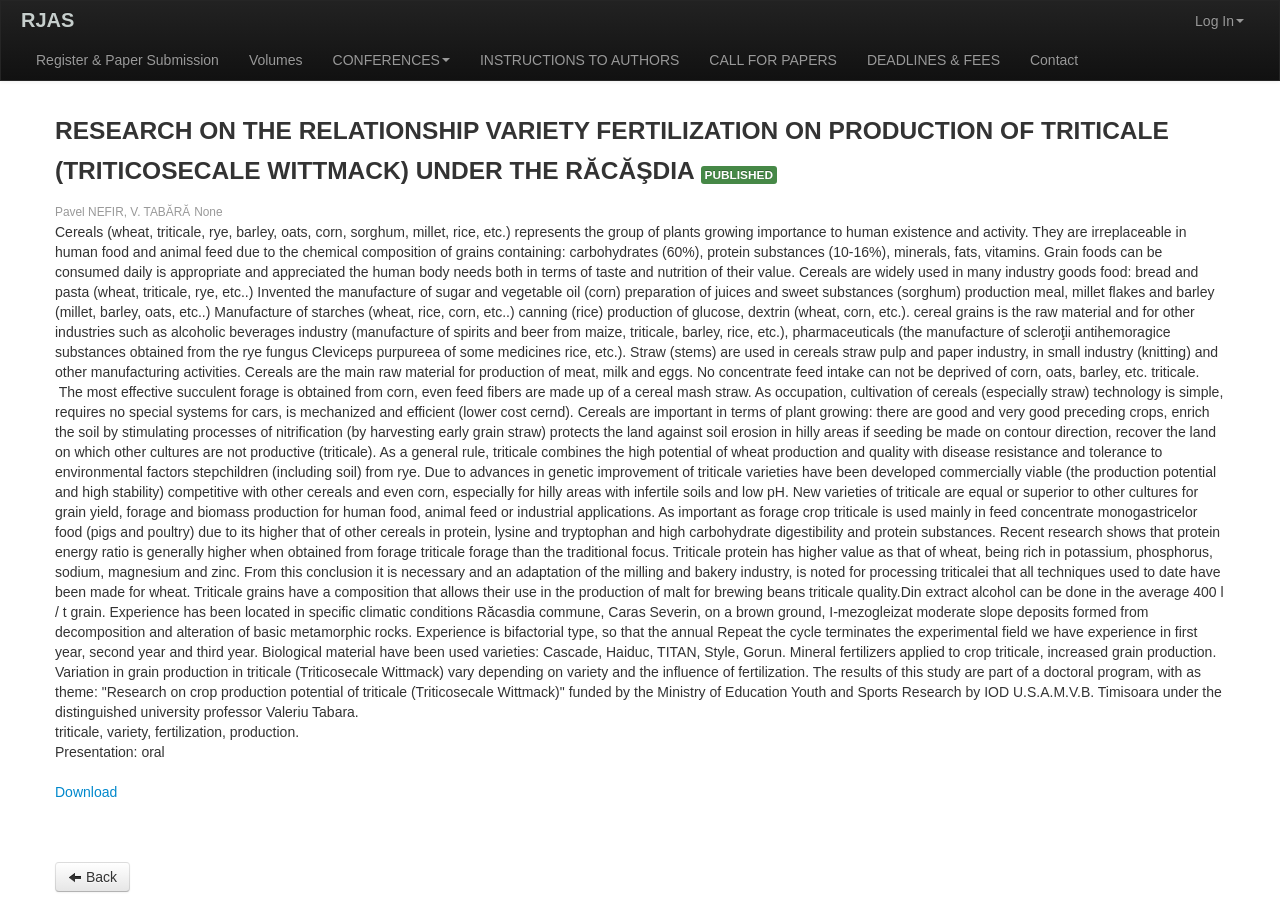Please predict the bounding box coordinates of the element's region where a click is necessary to complete the following instruction: "Click on the 'Download' link". The coordinates should be represented by four float numbers between 0 and 1, i.e., [left, top, right, bottom].

[0.043, 0.869, 0.092, 0.887]